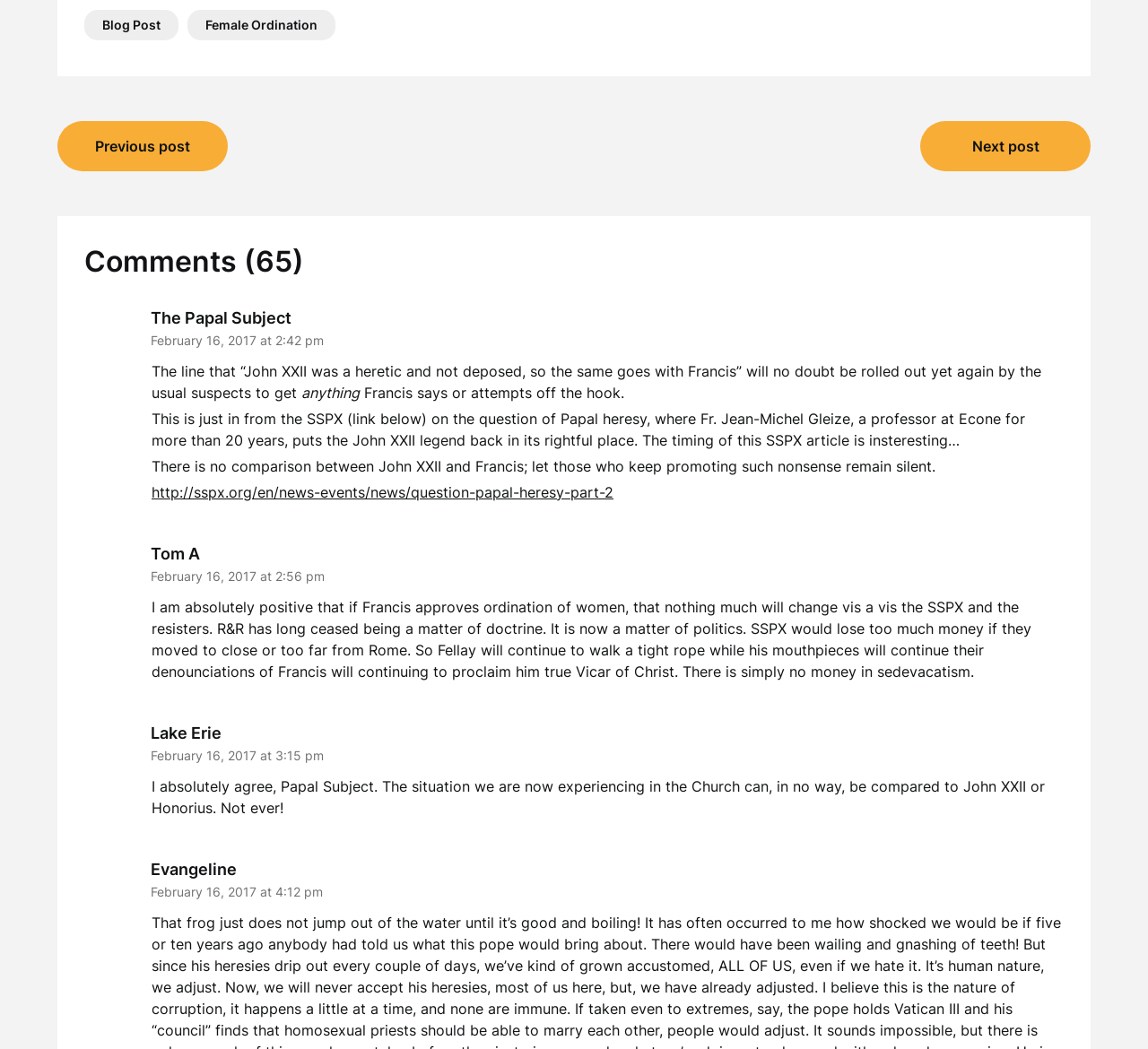Find the bounding box coordinates for the area you need to click to carry out the instruction: "Click on Affiliate link". The coordinates should be four float numbers between 0 and 1, indicated as [left, top, right, bottom].

None